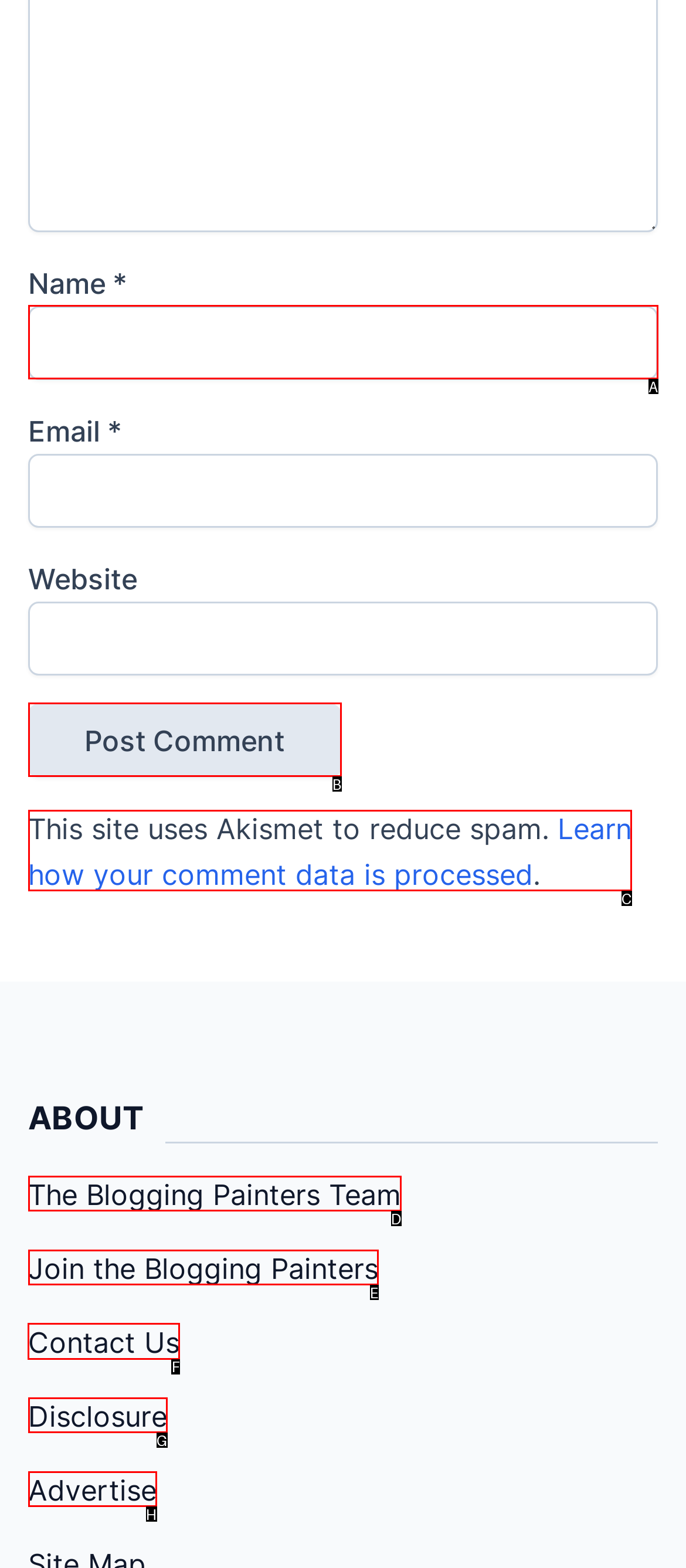Determine the letter of the element I should select to fulfill the following instruction: Contact Us. Just provide the letter.

F